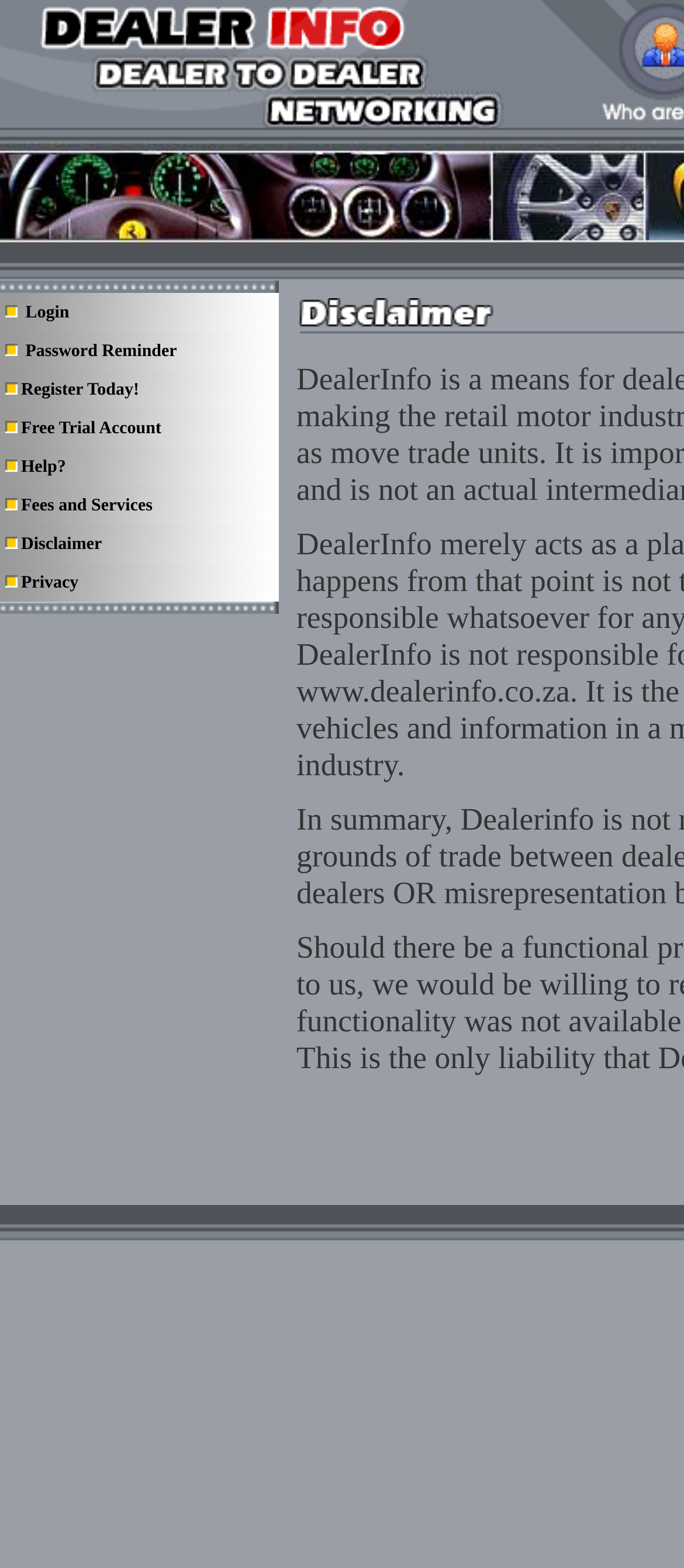Locate the bounding box coordinates of the clickable region necessary to complete the following instruction: "Click on Fees and Services". Provide the coordinates in the format of four float numbers between 0 and 1, i.e., [left, top, right, bottom].

[0.031, 0.316, 0.223, 0.328]